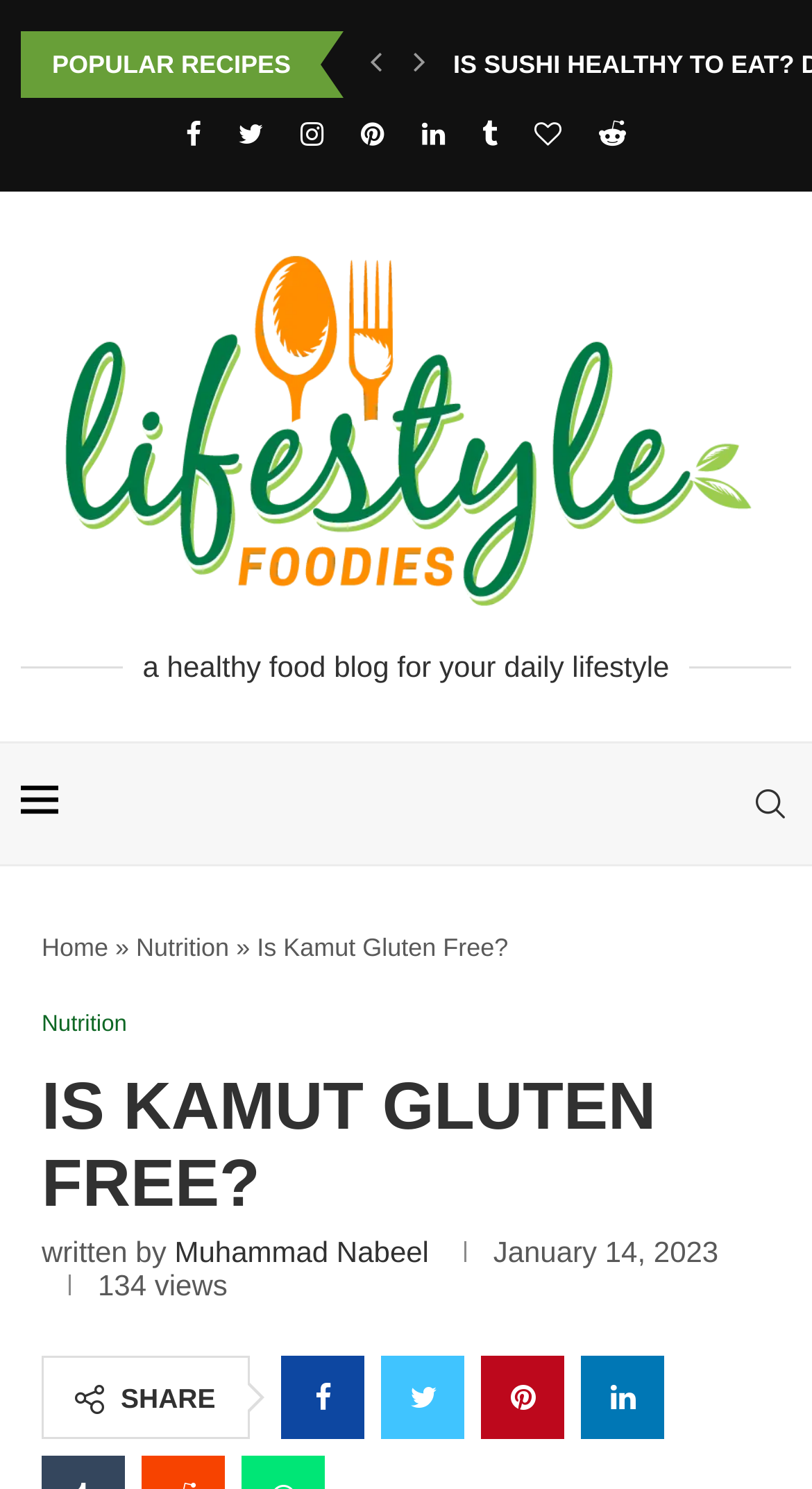Please determine the bounding box coordinates of the element to click on in order to accomplish the following task: "Share the article on Facebook". Ensure the coordinates are four float numbers ranging from 0 to 1, i.e., [left, top, right, bottom].

[0.347, 0.911, 0.45, 0.967]